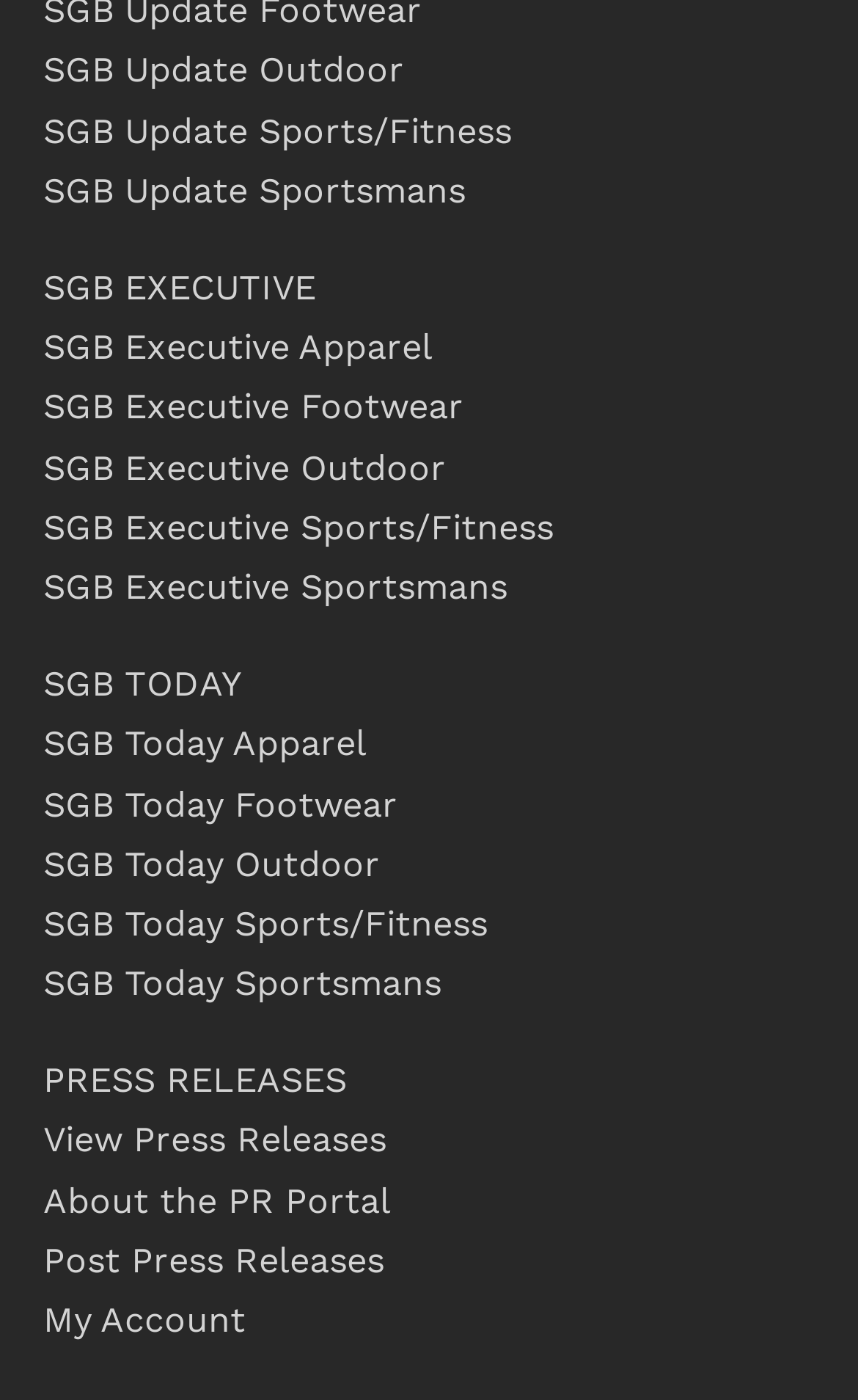Examine the screenshot and answer the question in as much detail as possible: What is the last link under SGB Today?

By looking at the links under SGB Today, I can see that the last link is SGB Today Sportsmans, which has a bounding box coordinate of [0.05, 0.687, 0.514, 0.717].